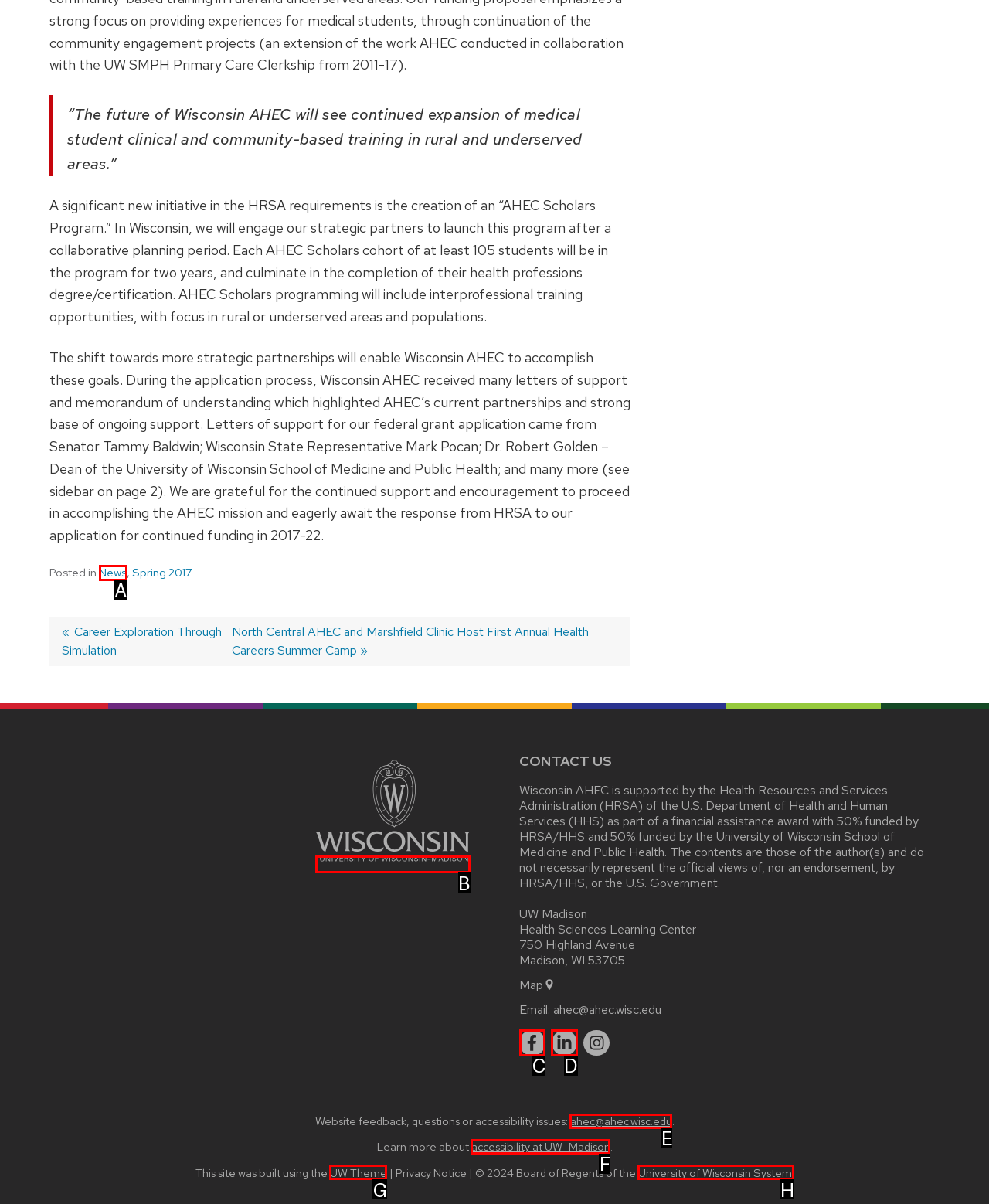Select the proper UI element to click in order to perform the following task: Click on the 'Link to main university website'. Indicate your choice with the letter of the appropriate option.

B